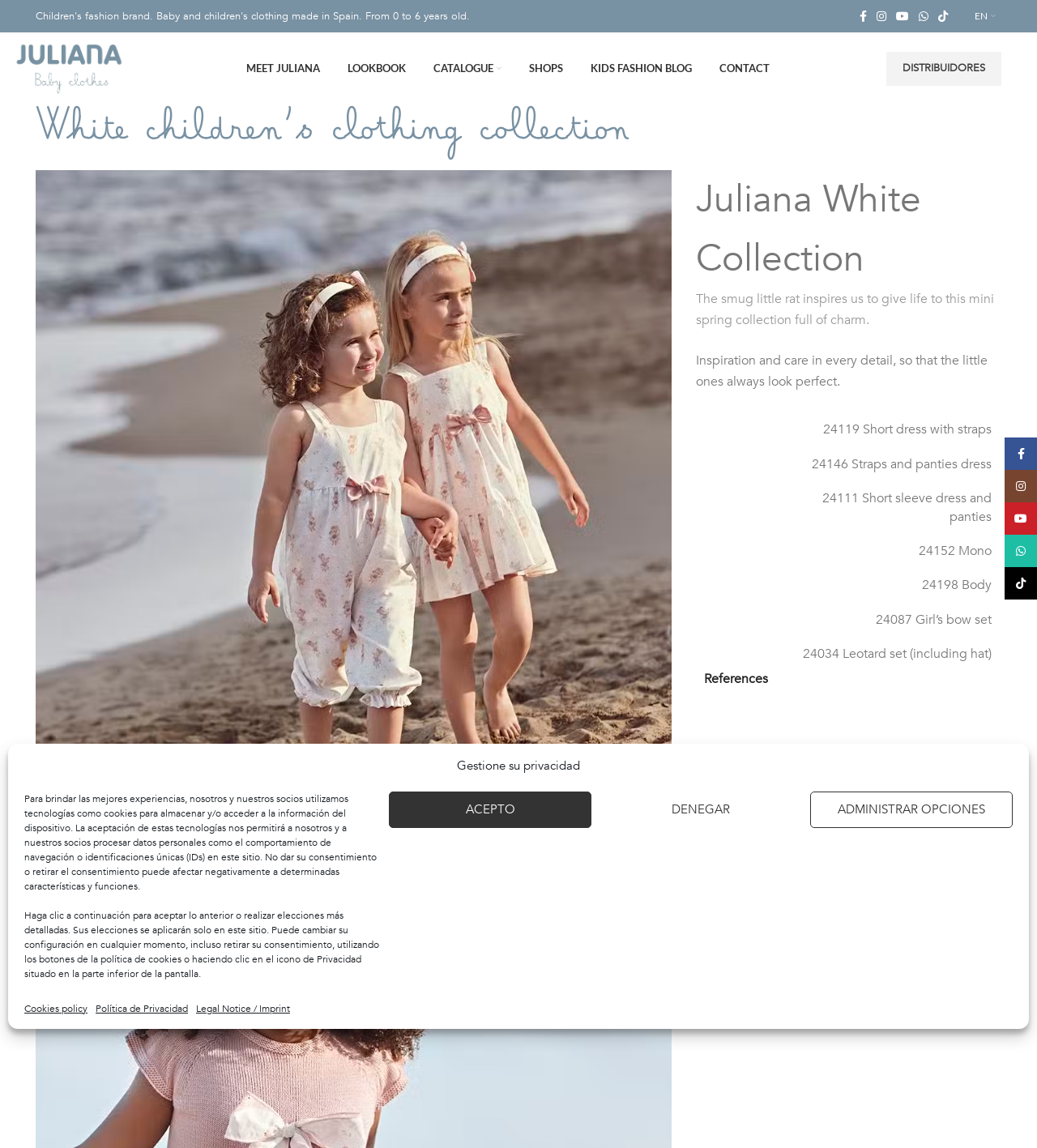Answer the question using only a single word or phrase: 
What is the theme of the mini spring collection?

Smug little rat